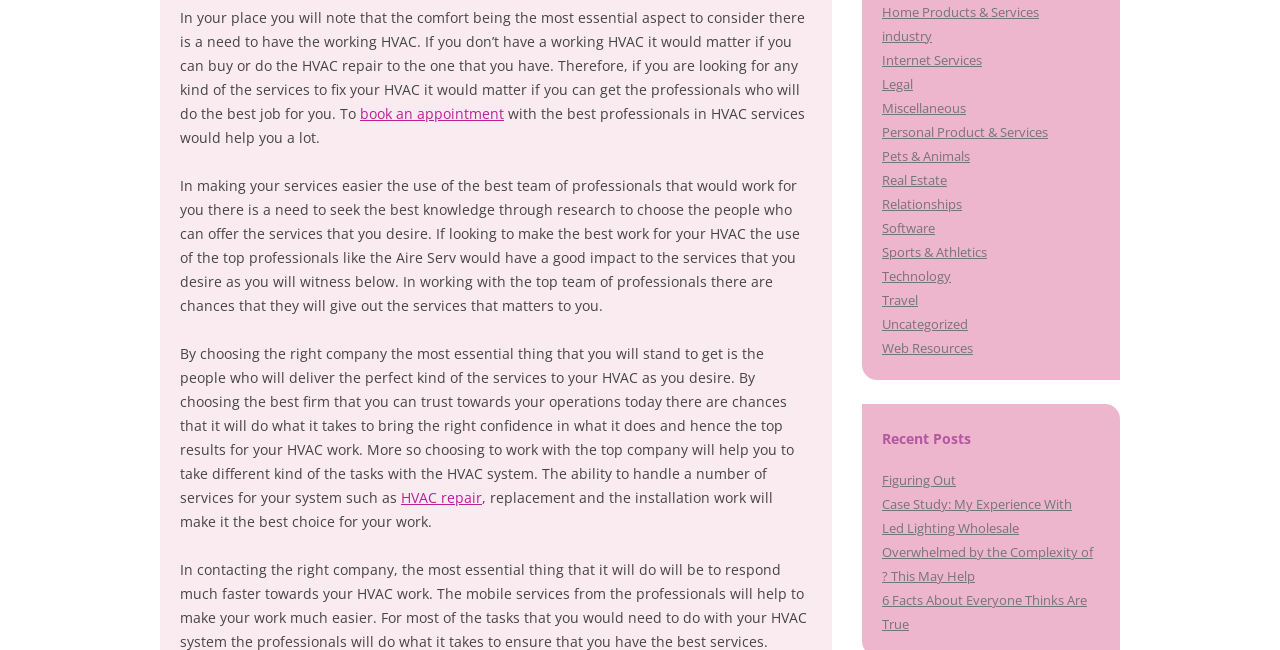Determine the bounding box coordinates of the UI element that matches the following description: "HVAC repair". The coordinates should be four float numbers between 0 and 1 in the format [left, top, right, bottom].

[0.313, 0.75, 0.377, 0.779]